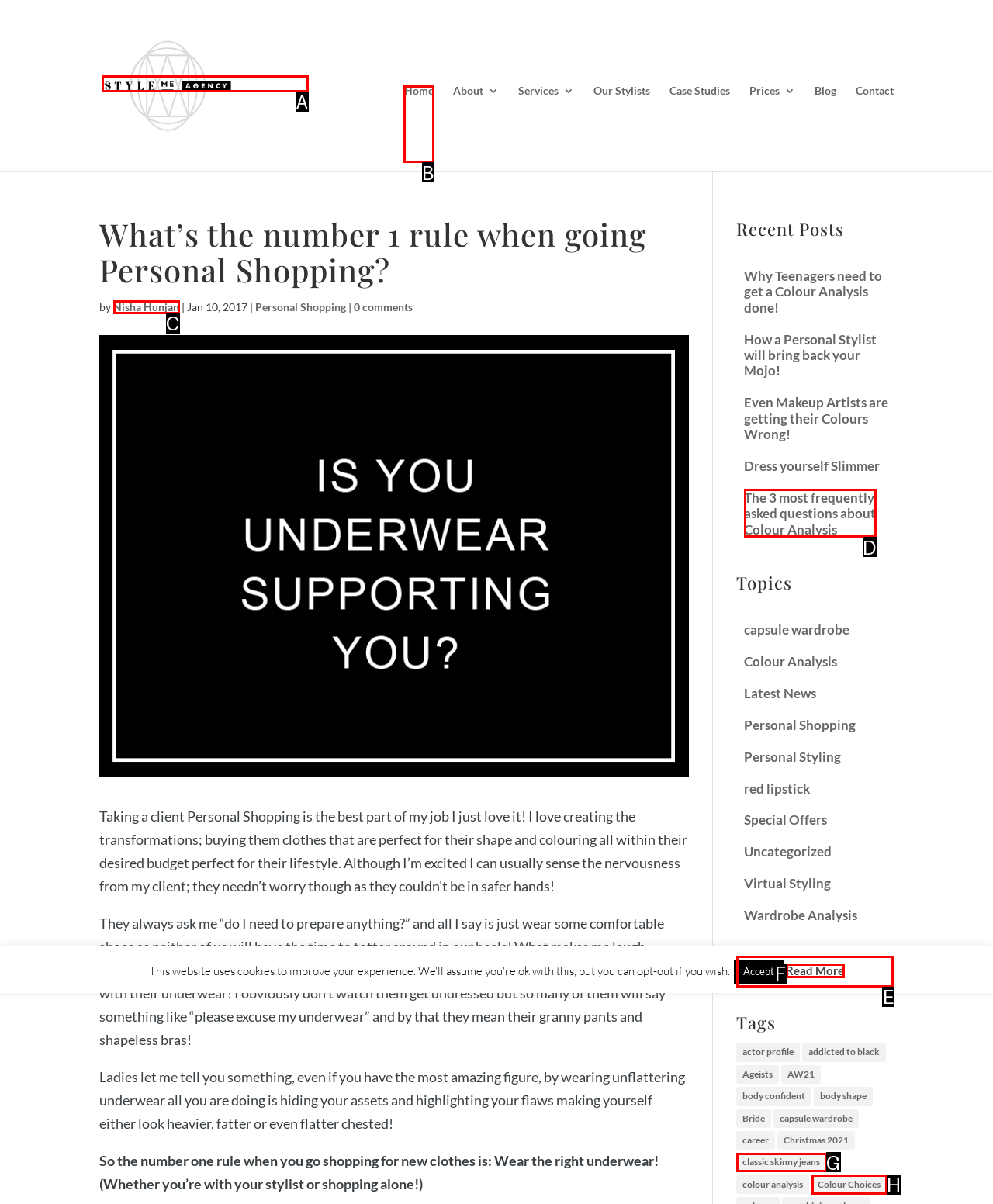Identify the letter of the UI element needed to carry out the task: Click on the 'Home' link
Reply with the letter of the chosen option.

B